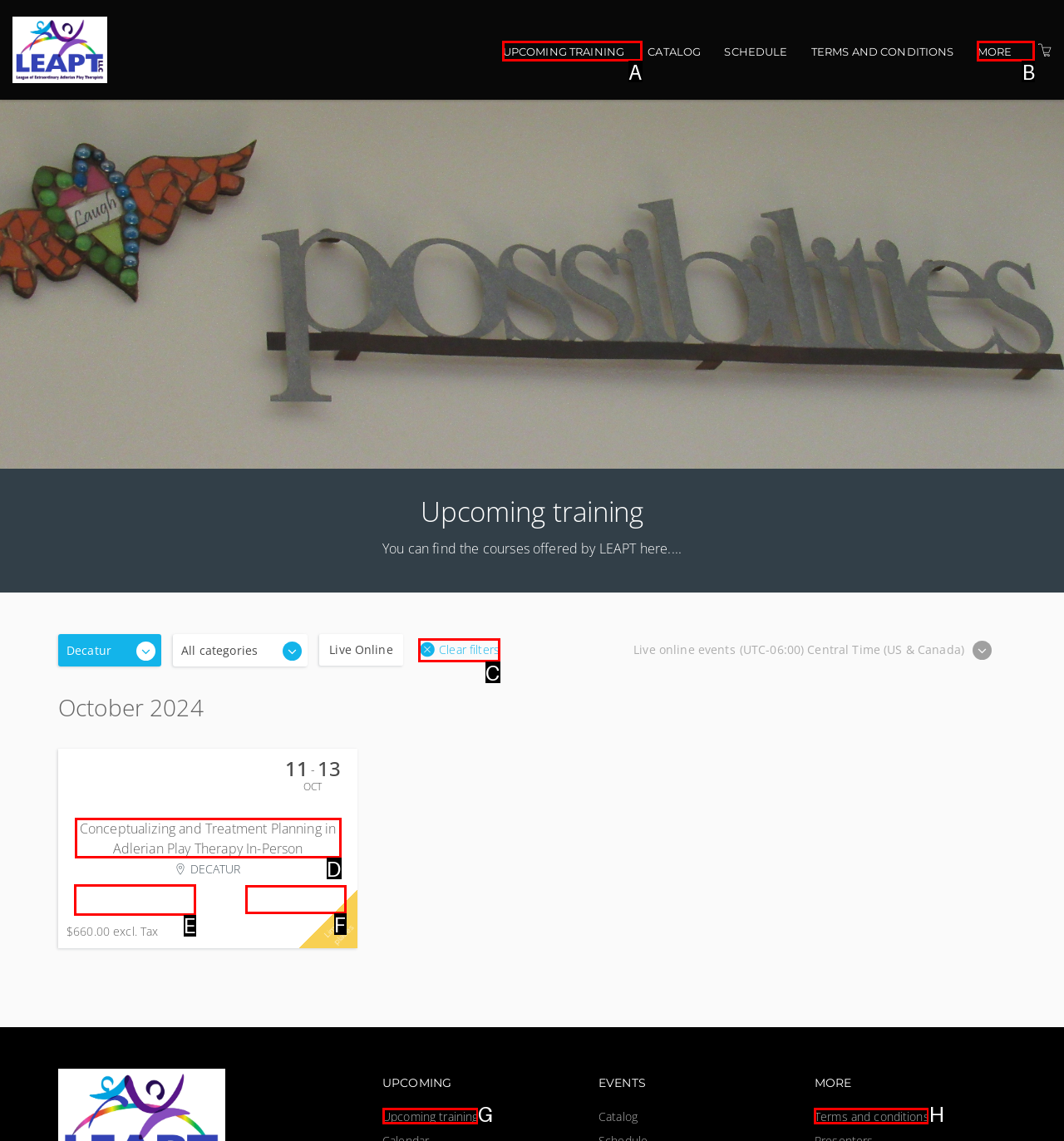Select the proper UI element to click in order to perform the following task: Register for Conceptualizing and Treatment Planning in Adlerian Play Therapy. Indicate your choice with the letter of the appropriate option.

F